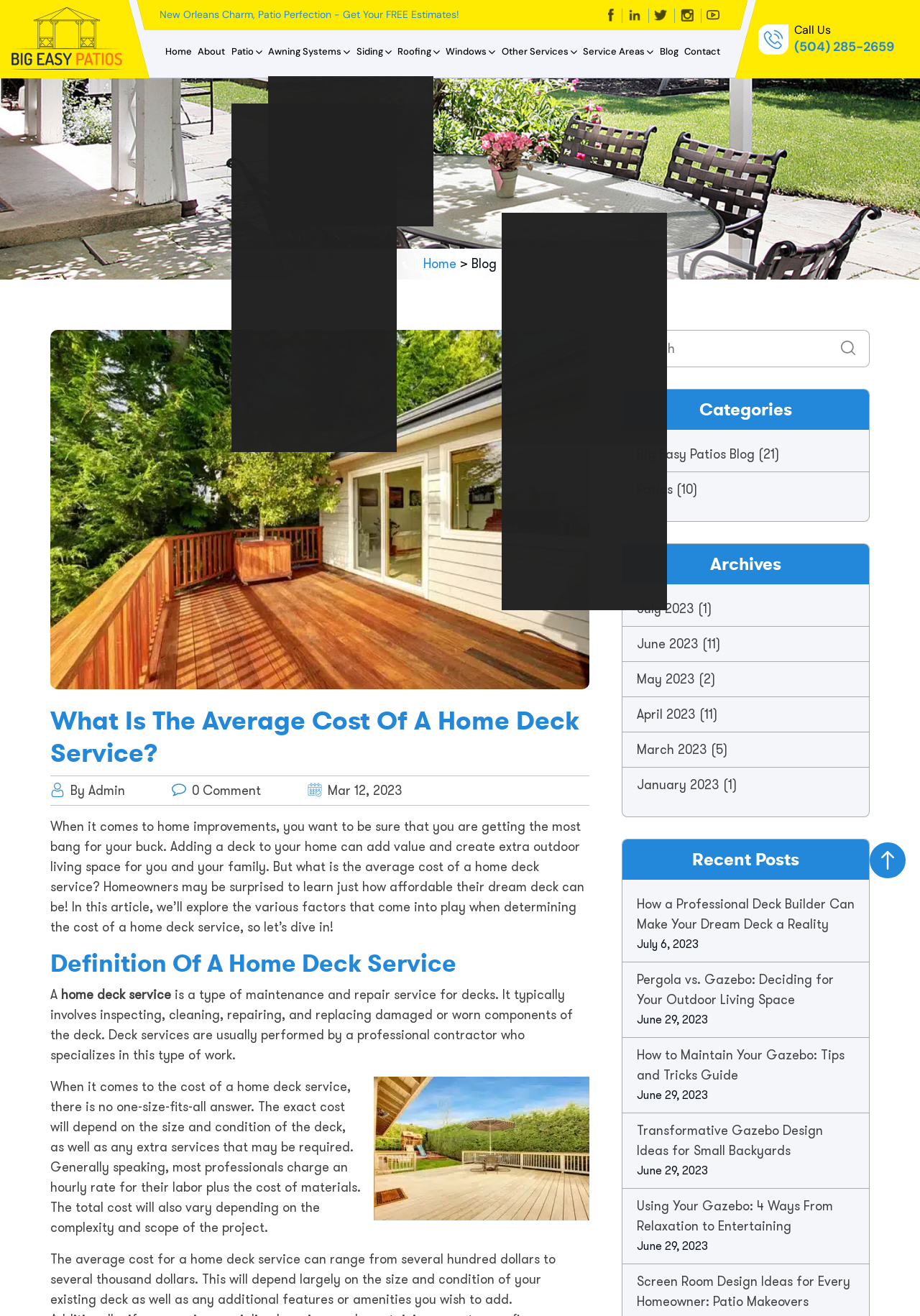Extract the primary heading text from the webpage.

What Is The Average Cost Of A Home Deck Service?